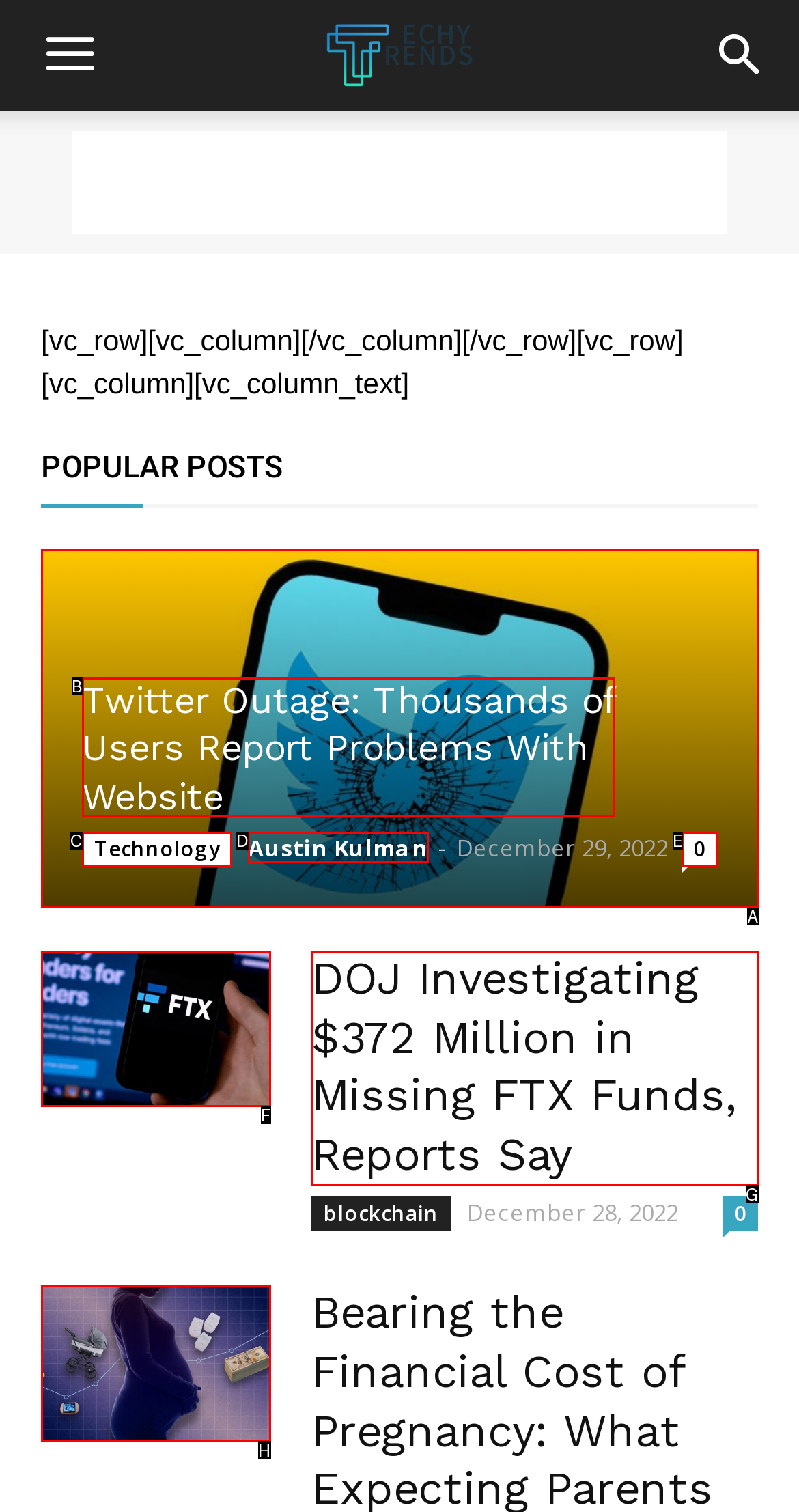Identify the HTML element that should be clicked to accomplish the task: Read the DOJ Investigating news
Provide the option's letter from the given choices.

G